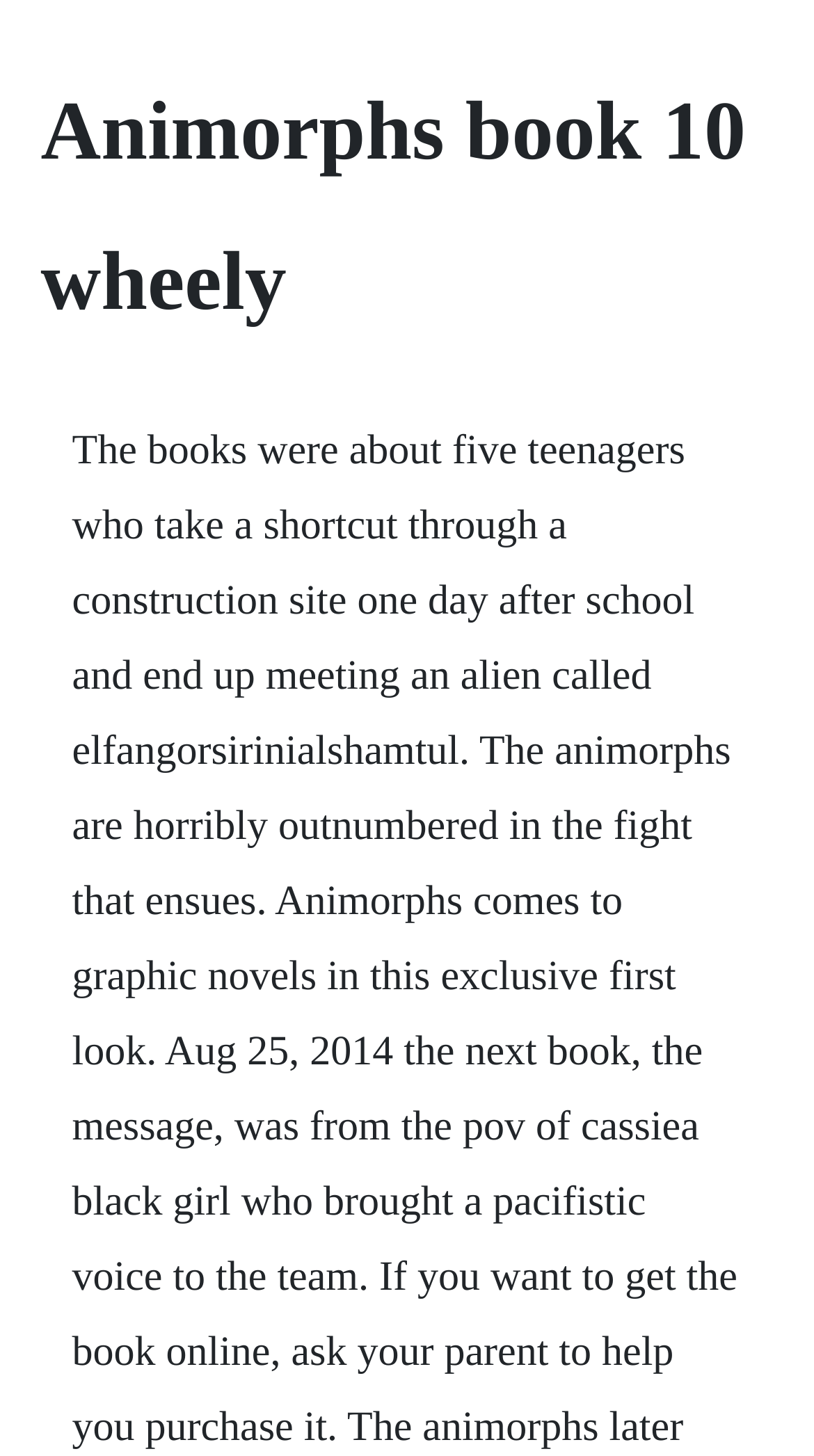Generate the title text from the webpage.

Animorphs book 10 wheely